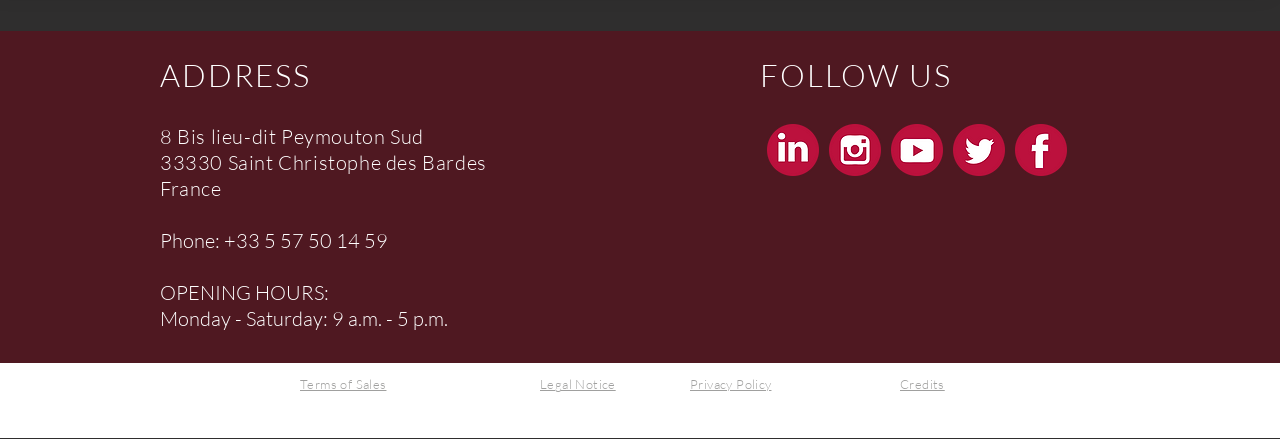Specify the bounding box coordinates of the area to click in order to execute this command: 'Follow on Linkedin'. The coordinates should consist of four float numbers ranging from 0 to 1, and should be formatted as [left, top, right, bottom].

[0.599, 0.284, 0.64, 0.402]